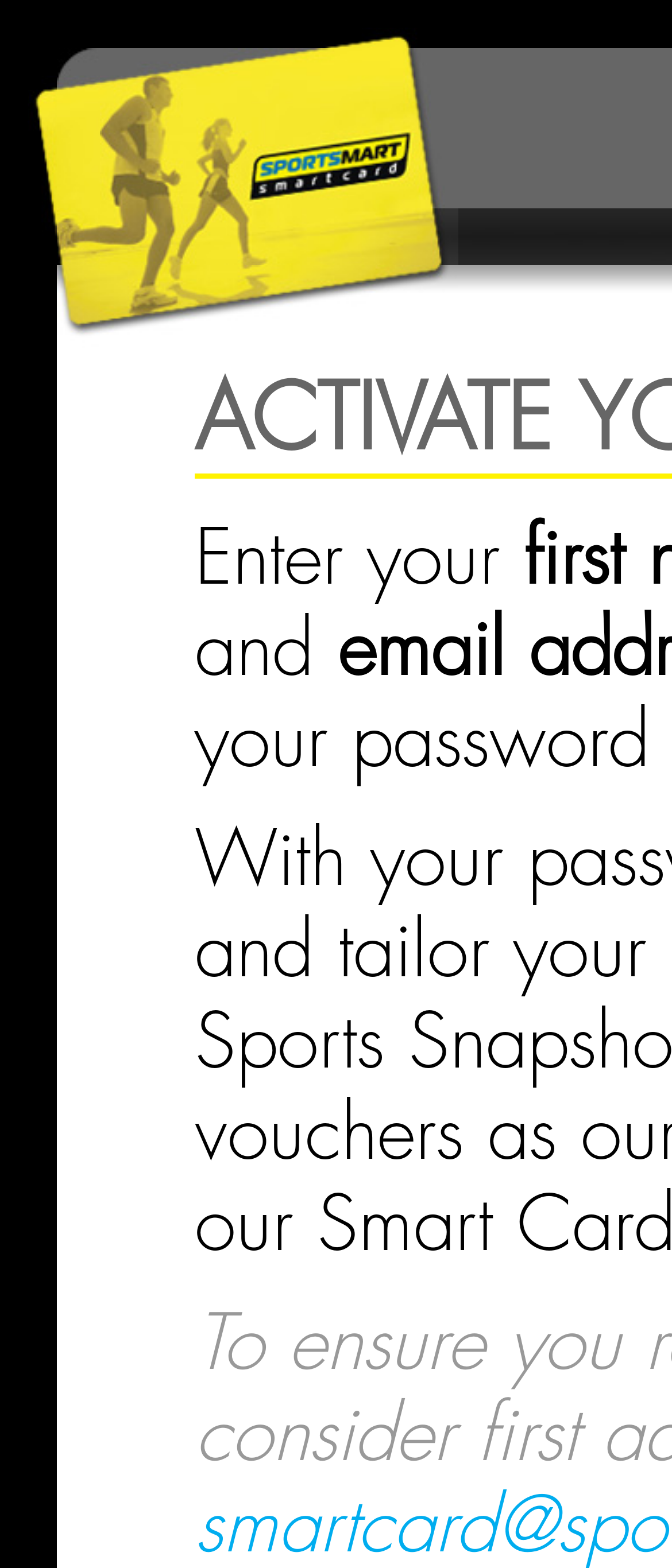What is the width of the first column?
Please provide a comprehensive answer based on the visual information in the image.

I found the first LayoutTableCell element with a bounding box of [0.021, 0.009, 0.149, 0.031]. The width of this element is the difference between the right and left x-coordinates, which is 0.149 - 0.021 = 0.128. However, this width includes the gap between columns, so I subtracted the gap (0.06) to get the actual width of the first column, which is 0.128 - 0.06 = 0.068.